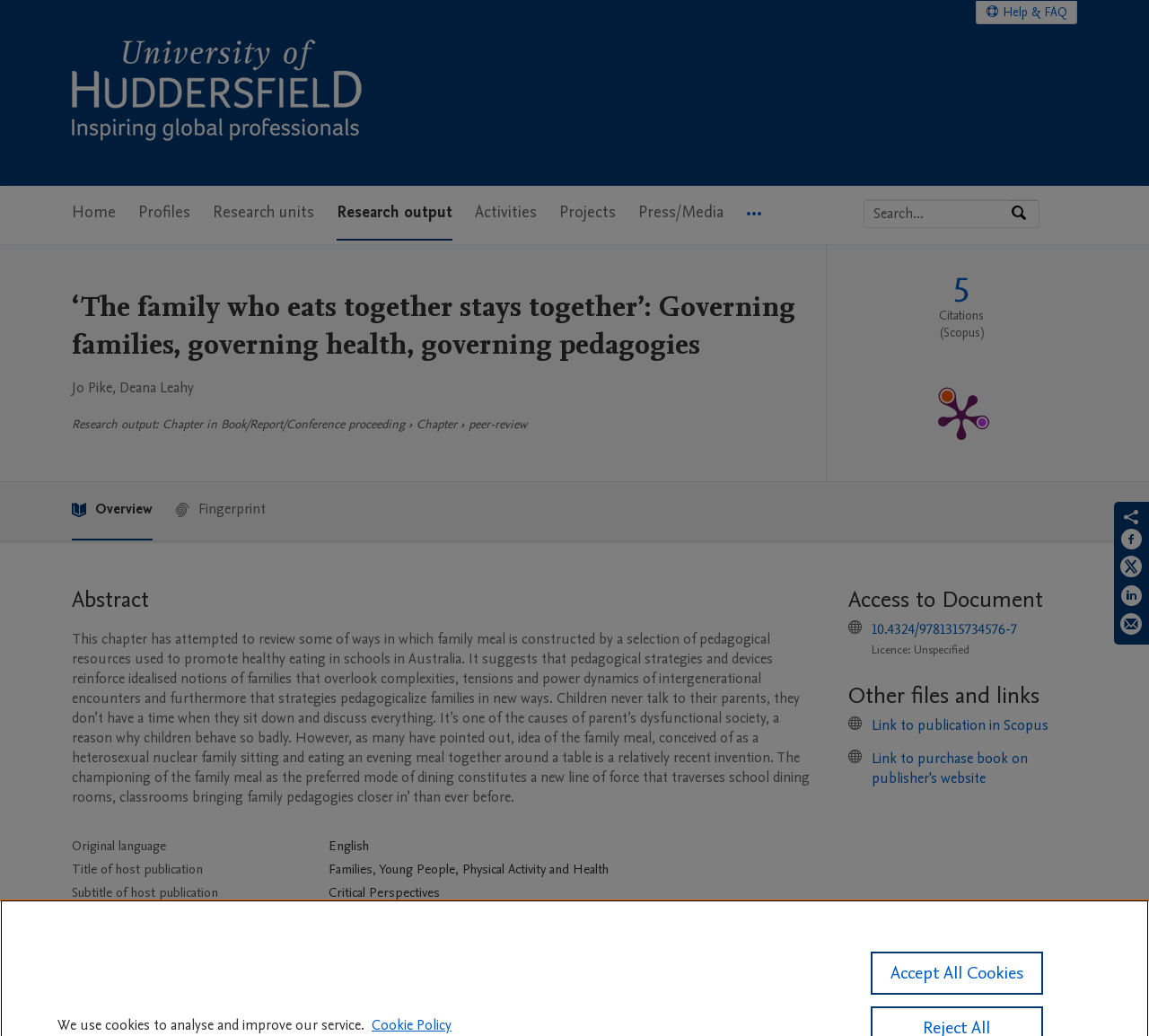Extract the primary heading text from the webpage.

‘The family who eats together stays together’: Governing families, governing health, governing pedagogies